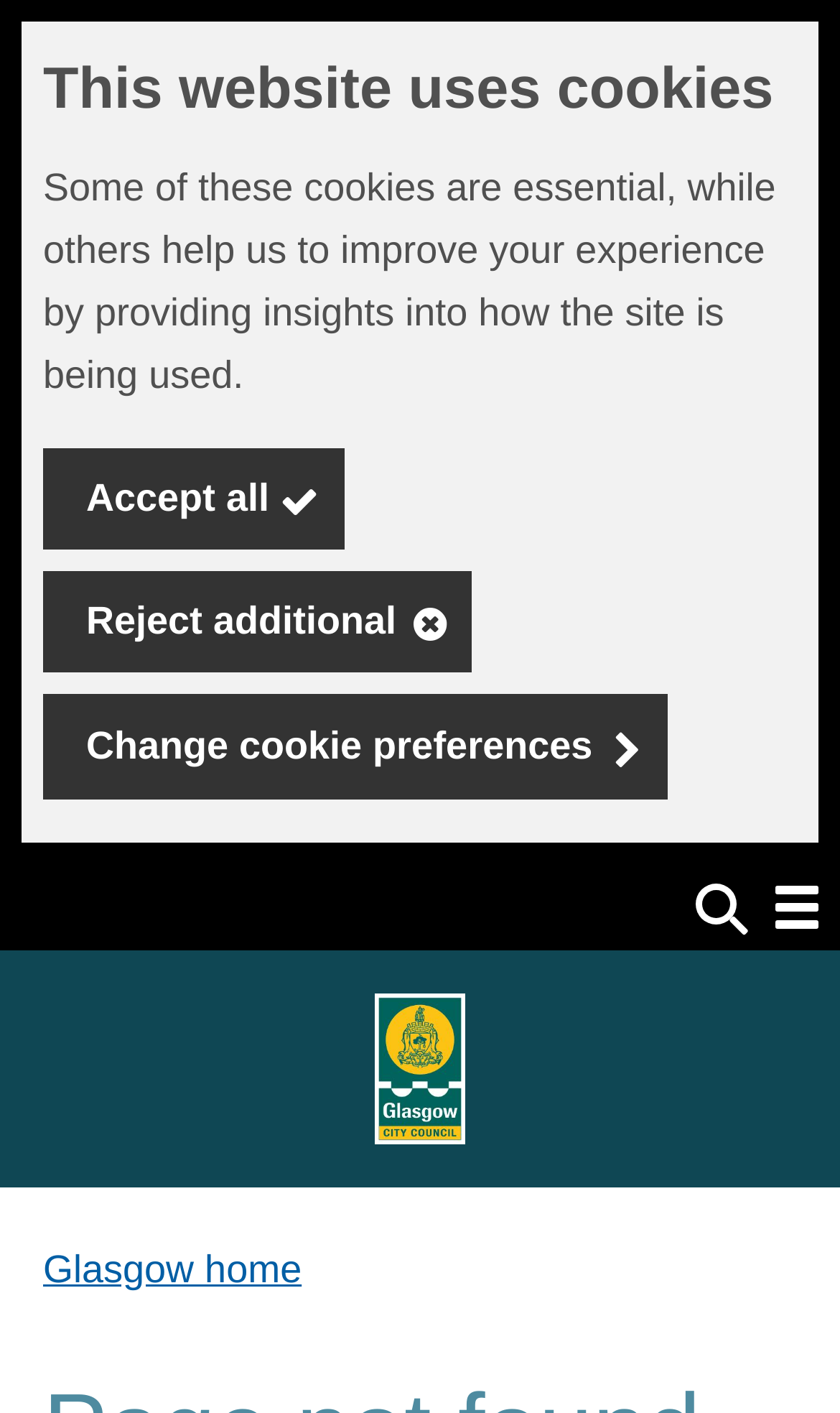Locate the bounding box coordinates of the element that should be clicked to execute the following instruction: "Toggle search".

[0.815, 0.618, 0.897, 0.667]